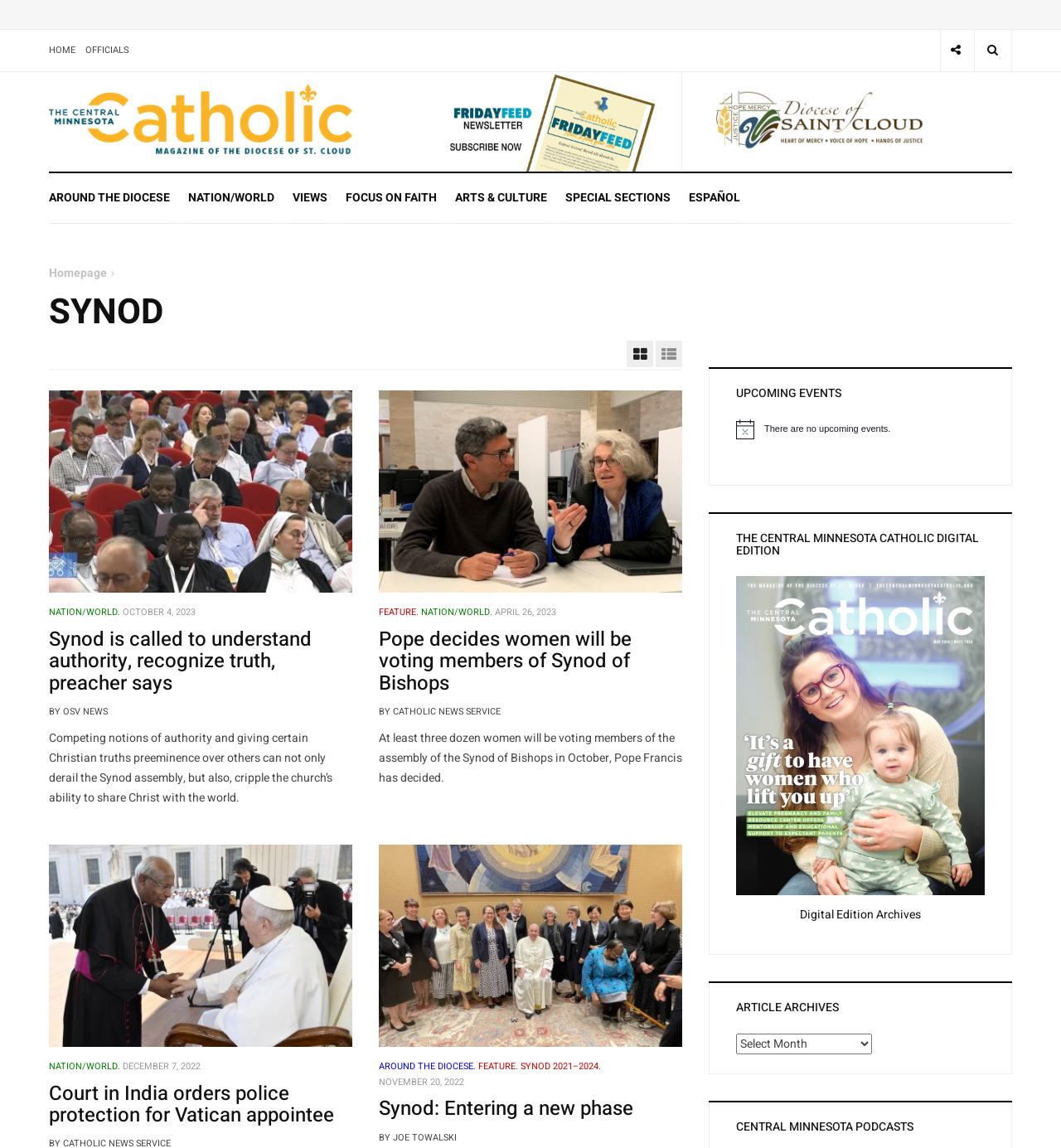What is the category of the first article?
Based on the image, give a one-word or short phrase answer.

NATION/WORLD